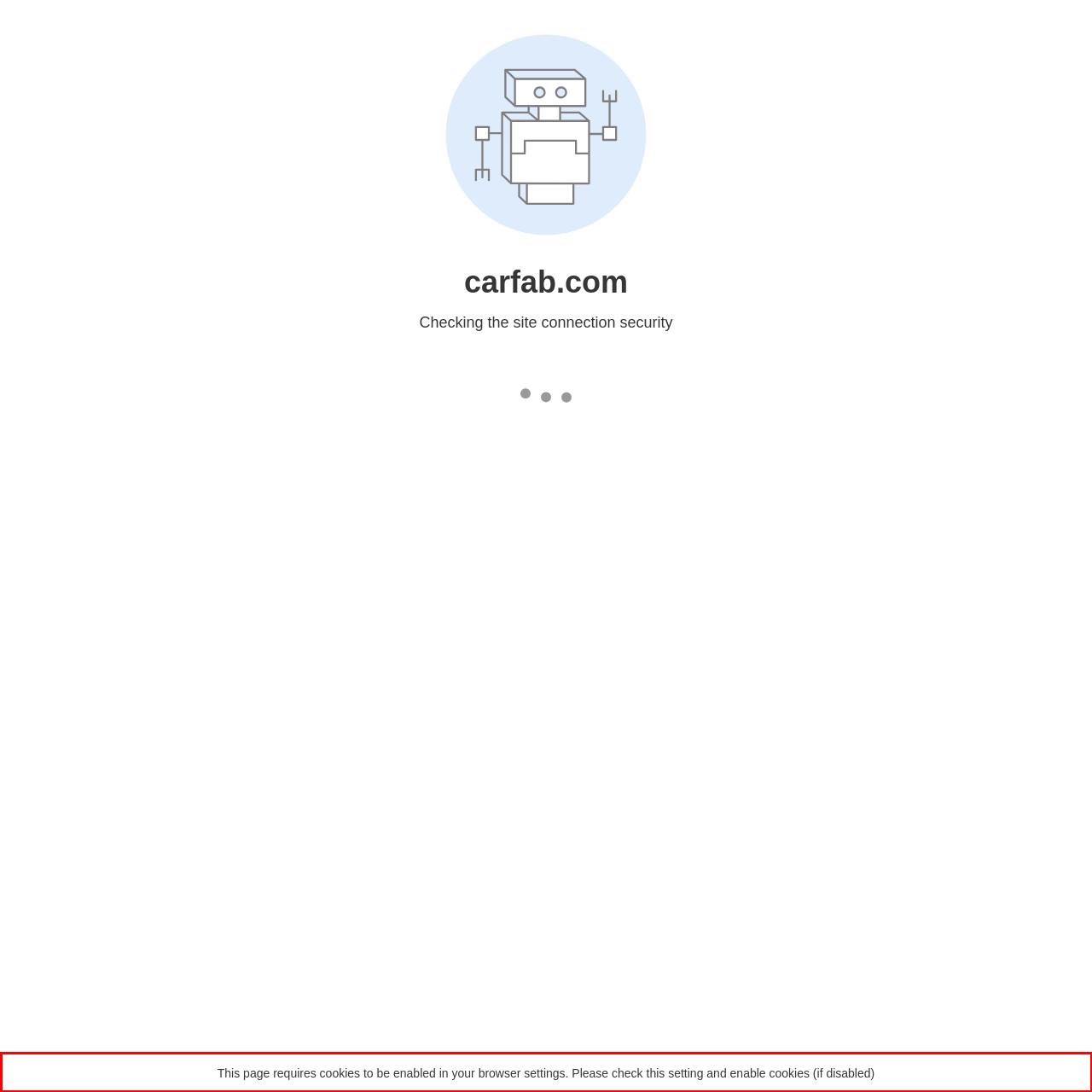You have a screenshot of a webpage with a UI element highlighted by a red bounding box. Use OCR to obtain the text within this highlighted area.

This page requires cookies to be enabled in your browser settings. Please check this setting and enable cookies (if disabled)